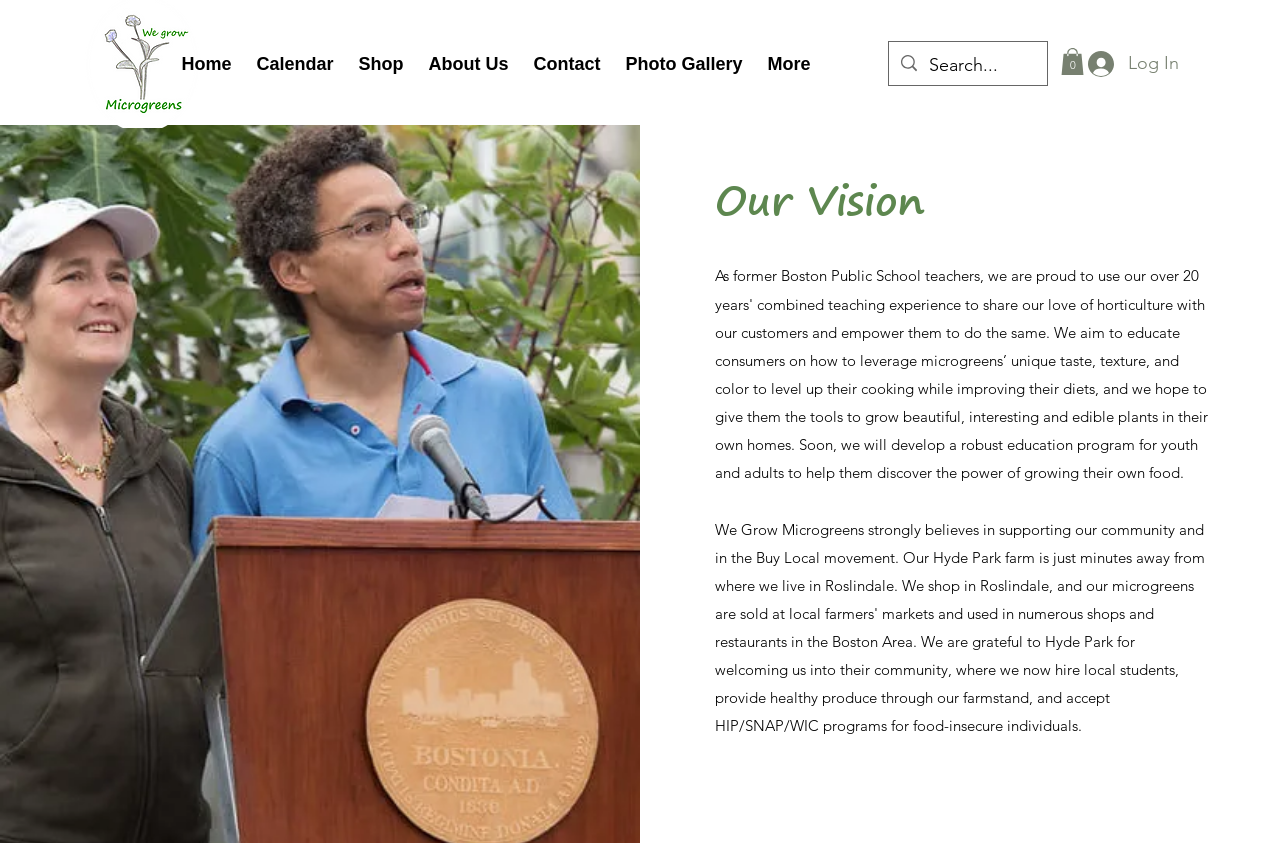Provide a one-word or one-phrase answer to the question:
What is the purpose of the farmstand?

Provide healthy produce